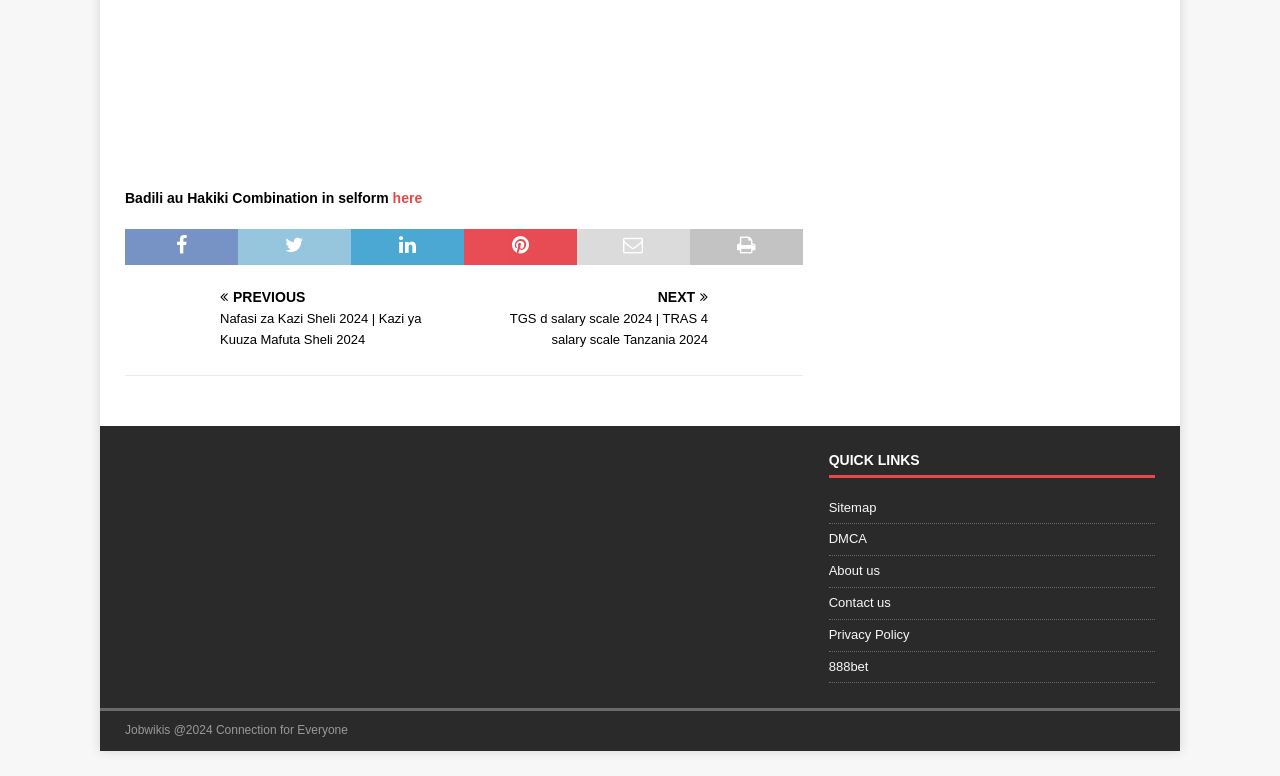How many images are there on the webpage?
Provide a one-word or short-phrase answer based on the image.

5